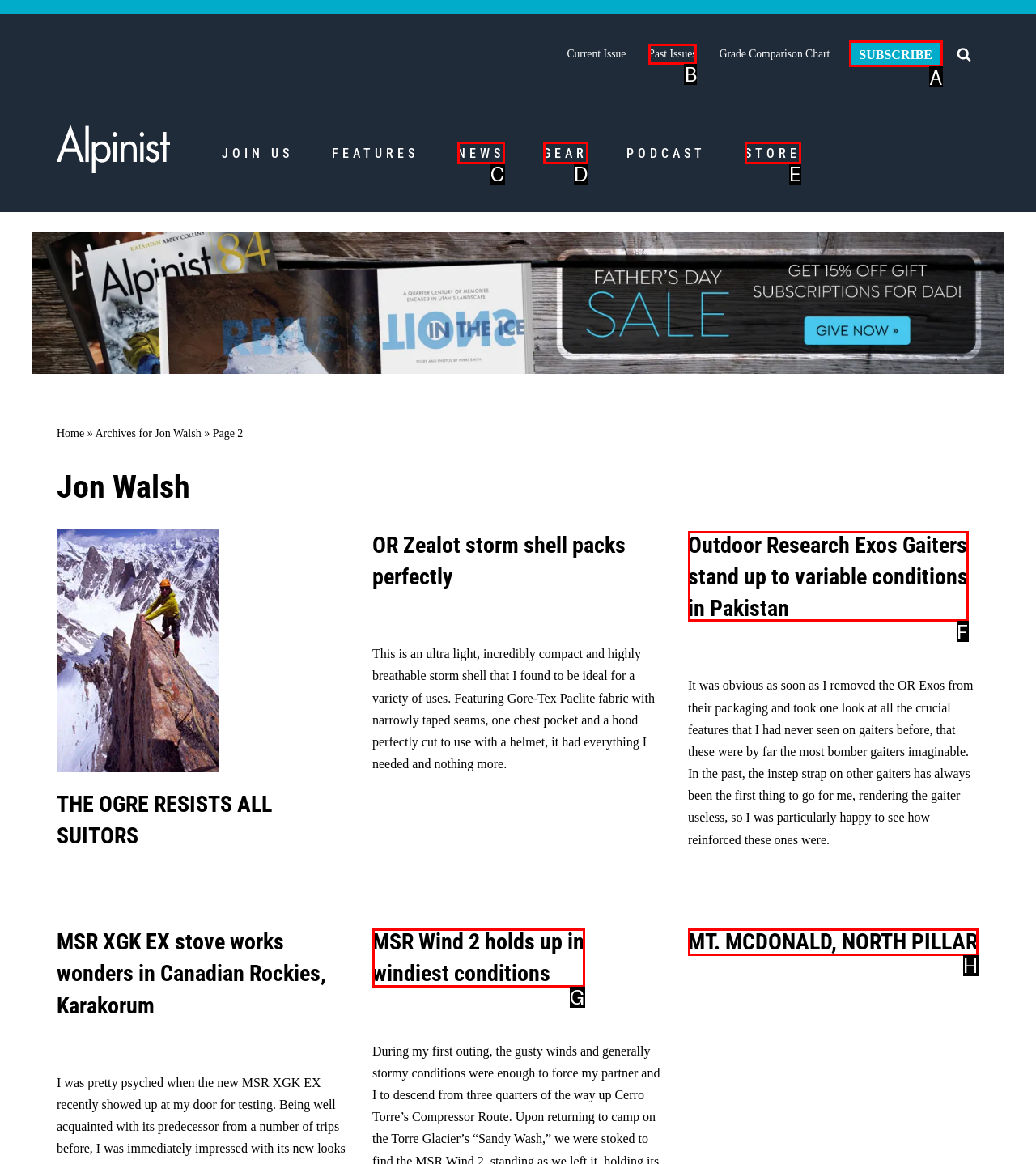What letter corresponds to the UI element described here: News
Reply with the letter from the options provided.

C